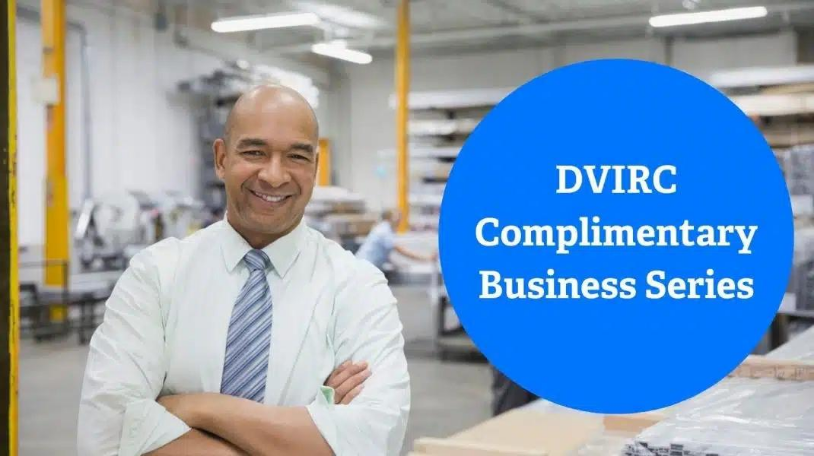Provide a comprehensive description of the image.

The image features a confident business leader standing in a well-lit industrial environment, characterized by shelves filled with materials in the background. The individual is dressed in a light-colored dress shirt and a tie, with arms crossed, exuding a sense of authority and approachability. Superimposed on the image is a bold blue circle that reads "DVIRC Complimentary Business Series" in large, white font, emphasizing the program's focus on business development. This promotional material suggests an initiative designed to support business owners through educational opportunities, underscoring the importance of community and professional growth among small to medium enterprises.